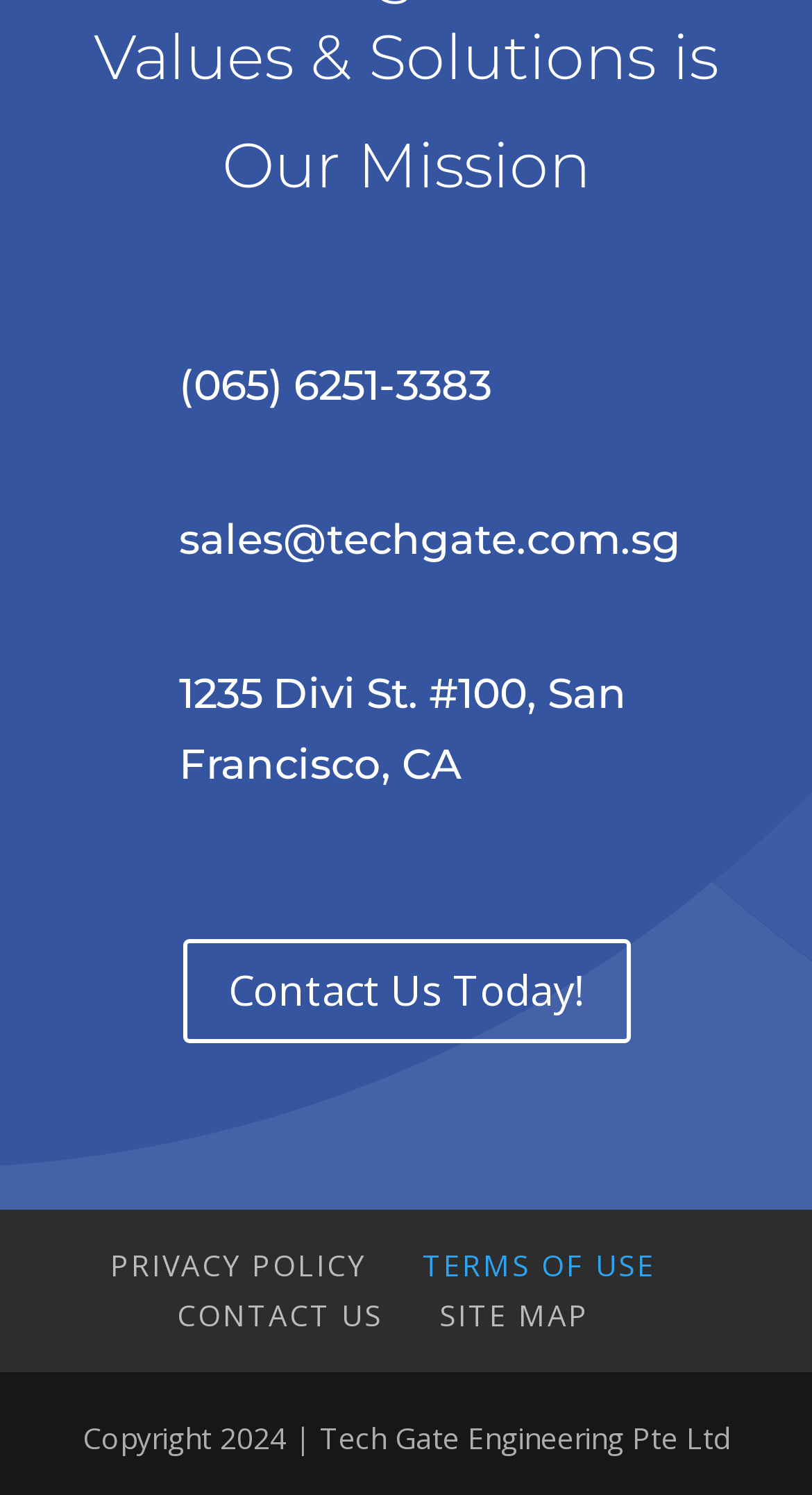Using the element description: "Privacy Policy", determine the bounding box coordinates. The coordinates should be in the format [left, top, right, bottom], with values between 0 and 1.

[0.136, 0.833, 0.451, 0.86]